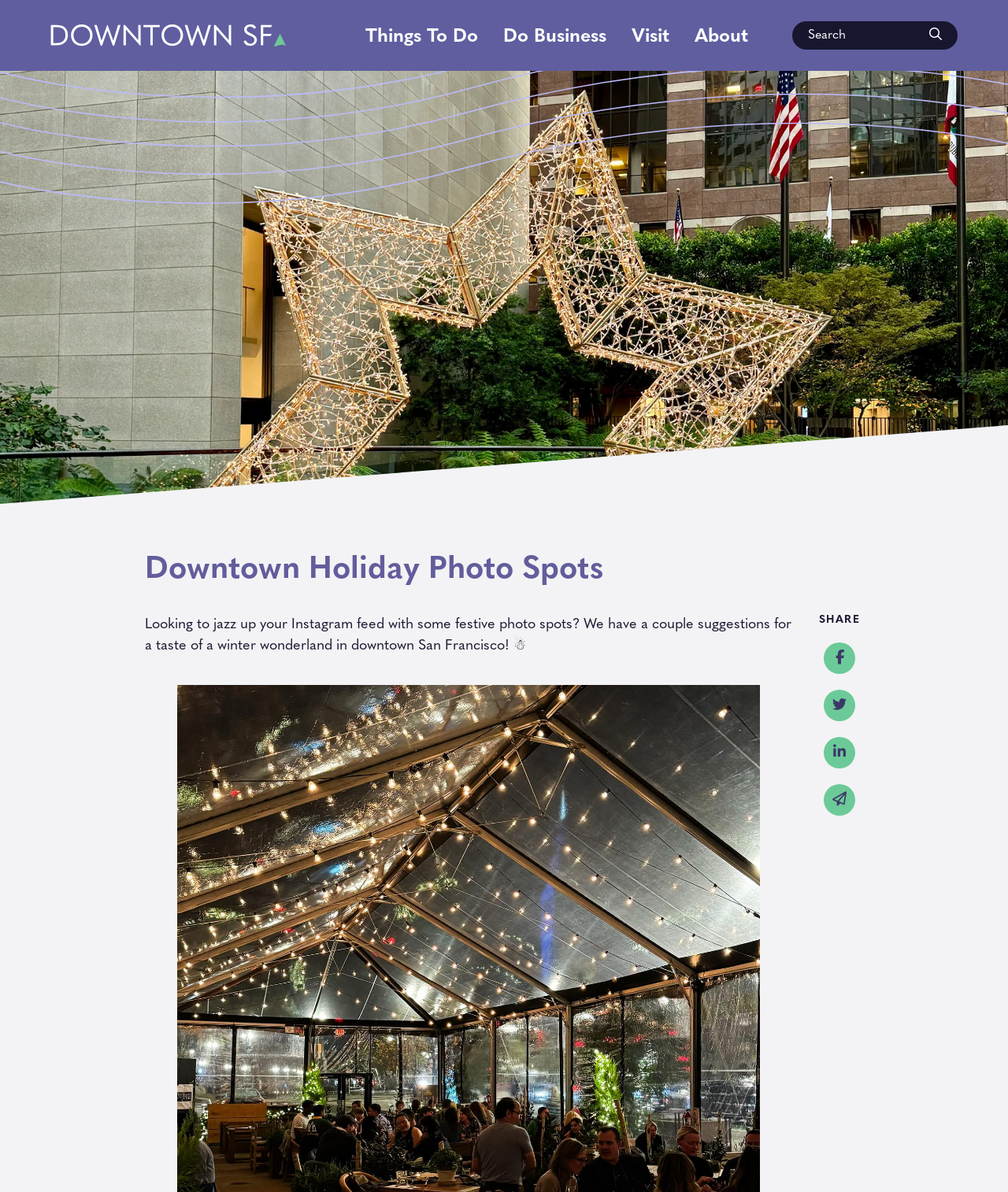Answer the question below using just one word or a short phrase: 
How many links are in the top navigation bar?

4